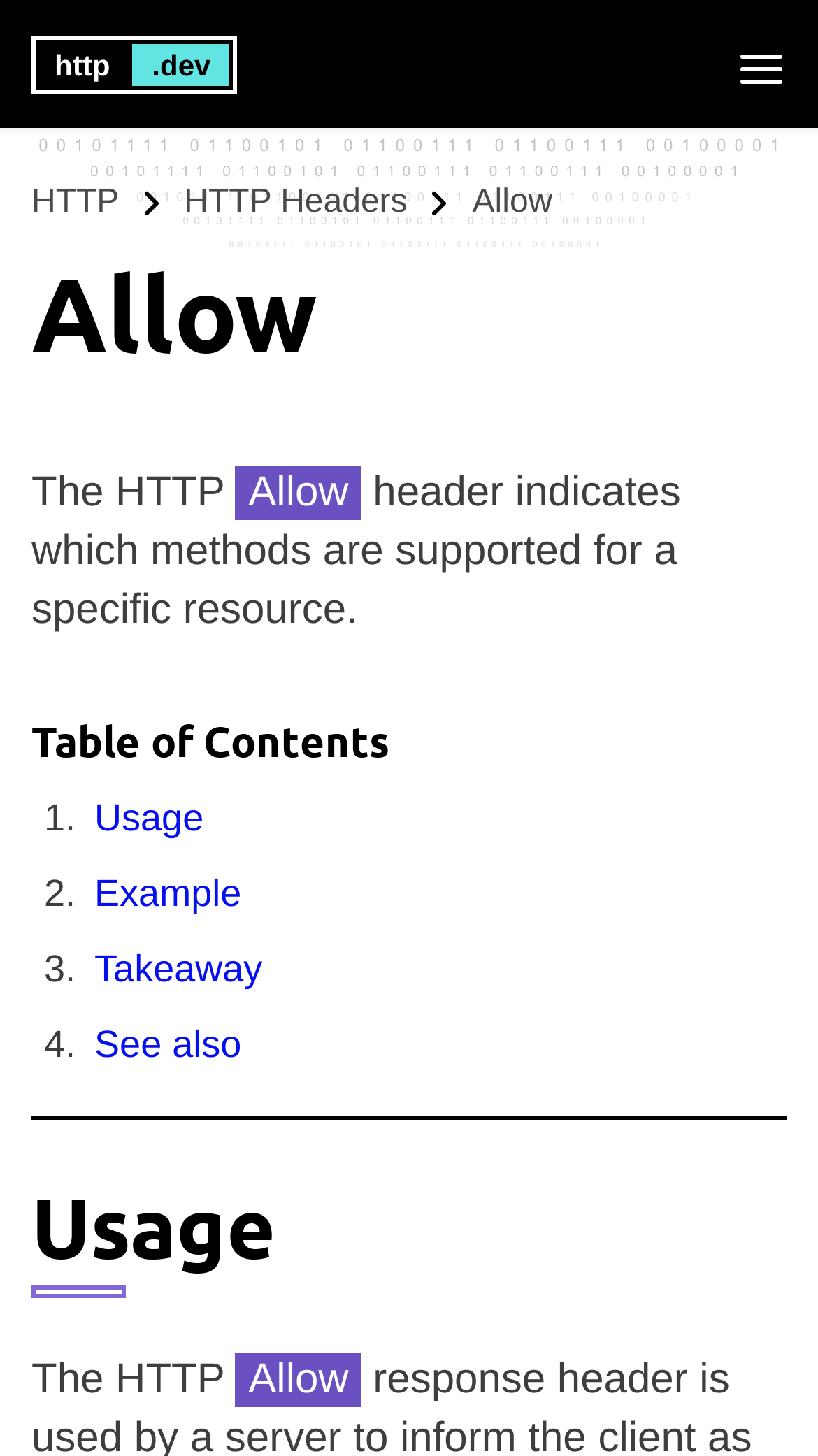Respond to the question below with a concise word or phrase:
How many links are present in the table of contents?

4